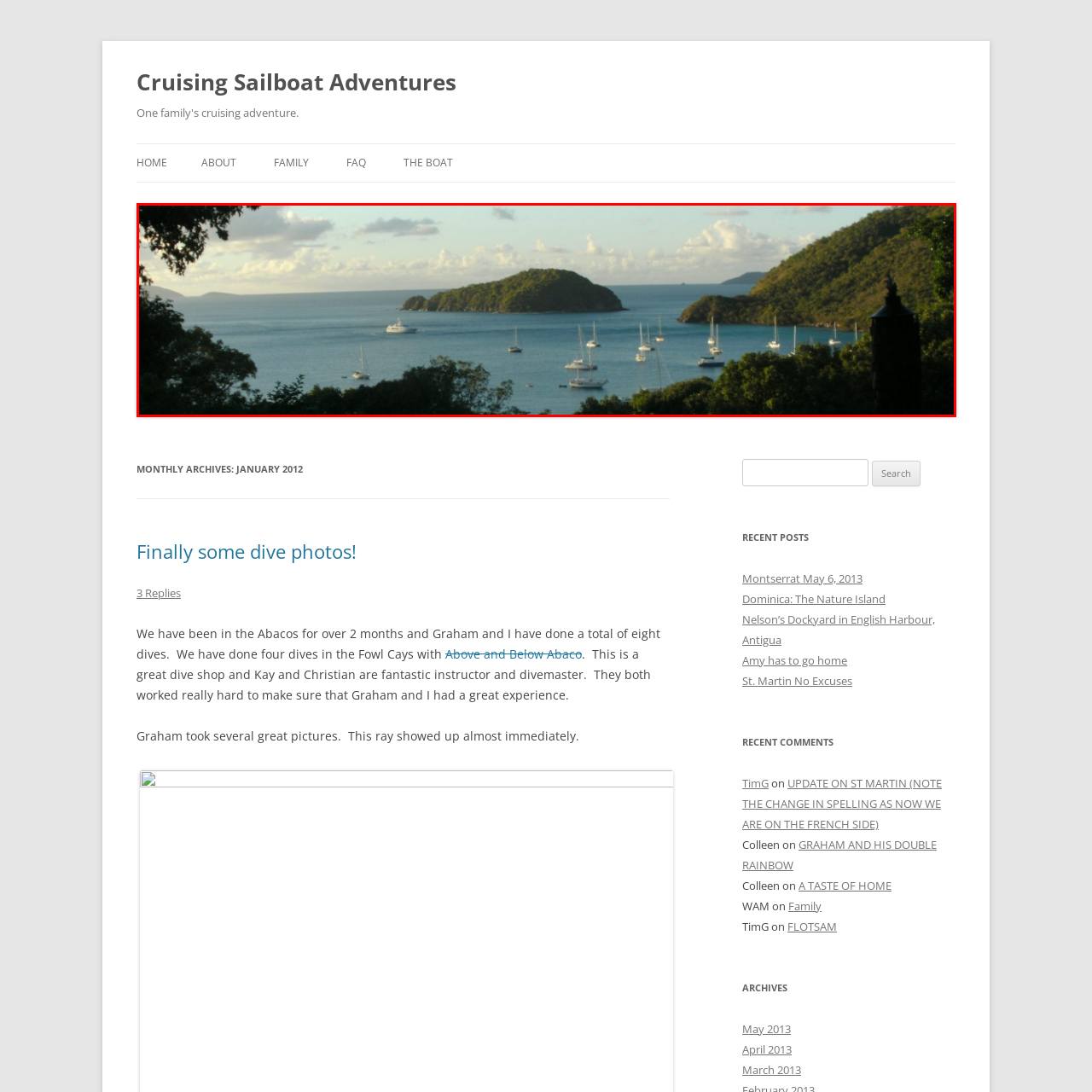What is the landscape showcasing to the left of the image?
Direct your attention to the image bordered by the red bounding box and answer the question in detail, referencing the image.

According to the caption, the landscape showcases a picturesque island to the left, which creates a tranquil contrast against the vibrant blues of the sea.